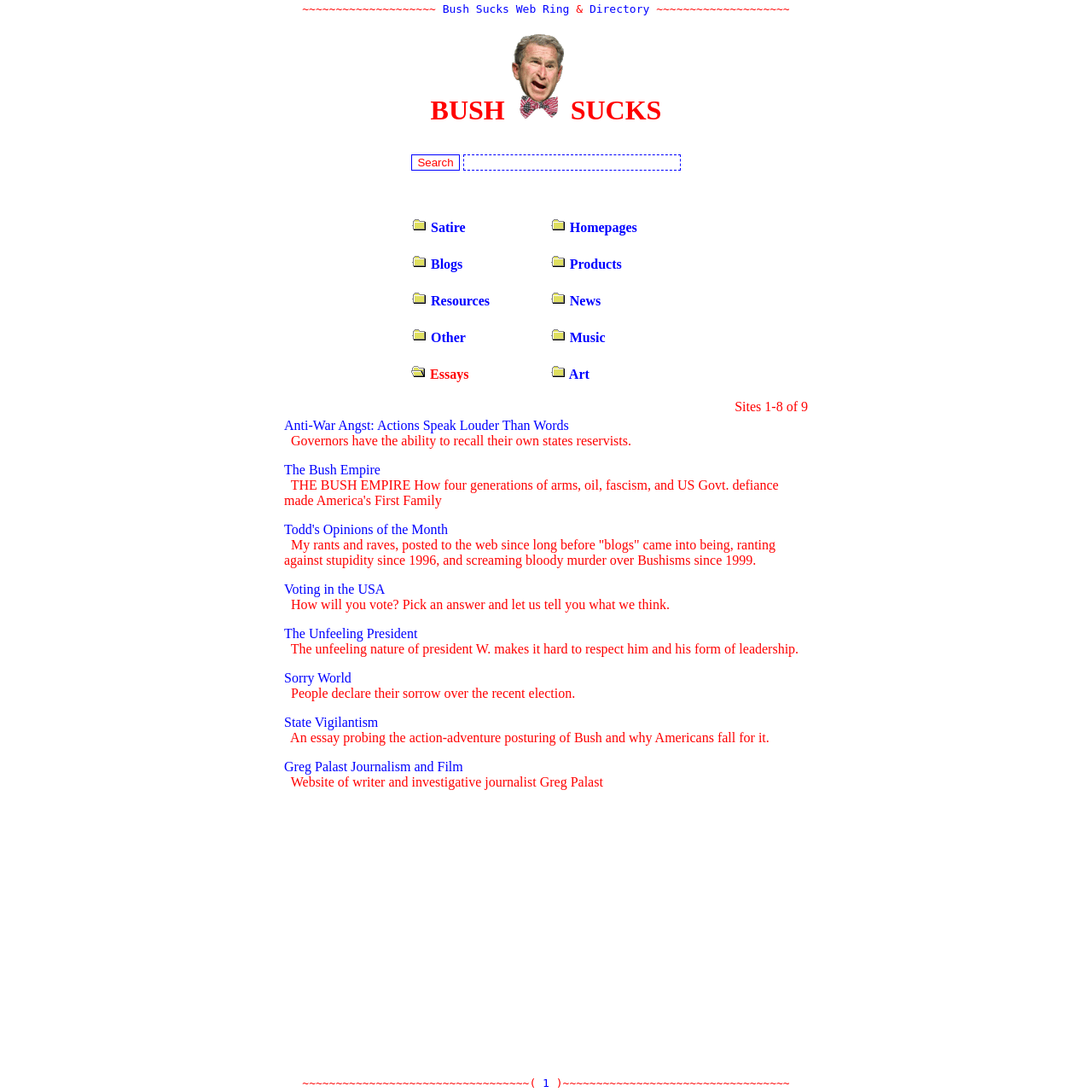Please specify the bounding box coordinates of the element that should be clicked to execute the given instruction: 'Click on The Bush Empire link'. Ensure the coordinates are four float numbers between 0 and 1, expressed as [left, top, right, bottom].

[0.26, 0.424, 0.348, 0.437]